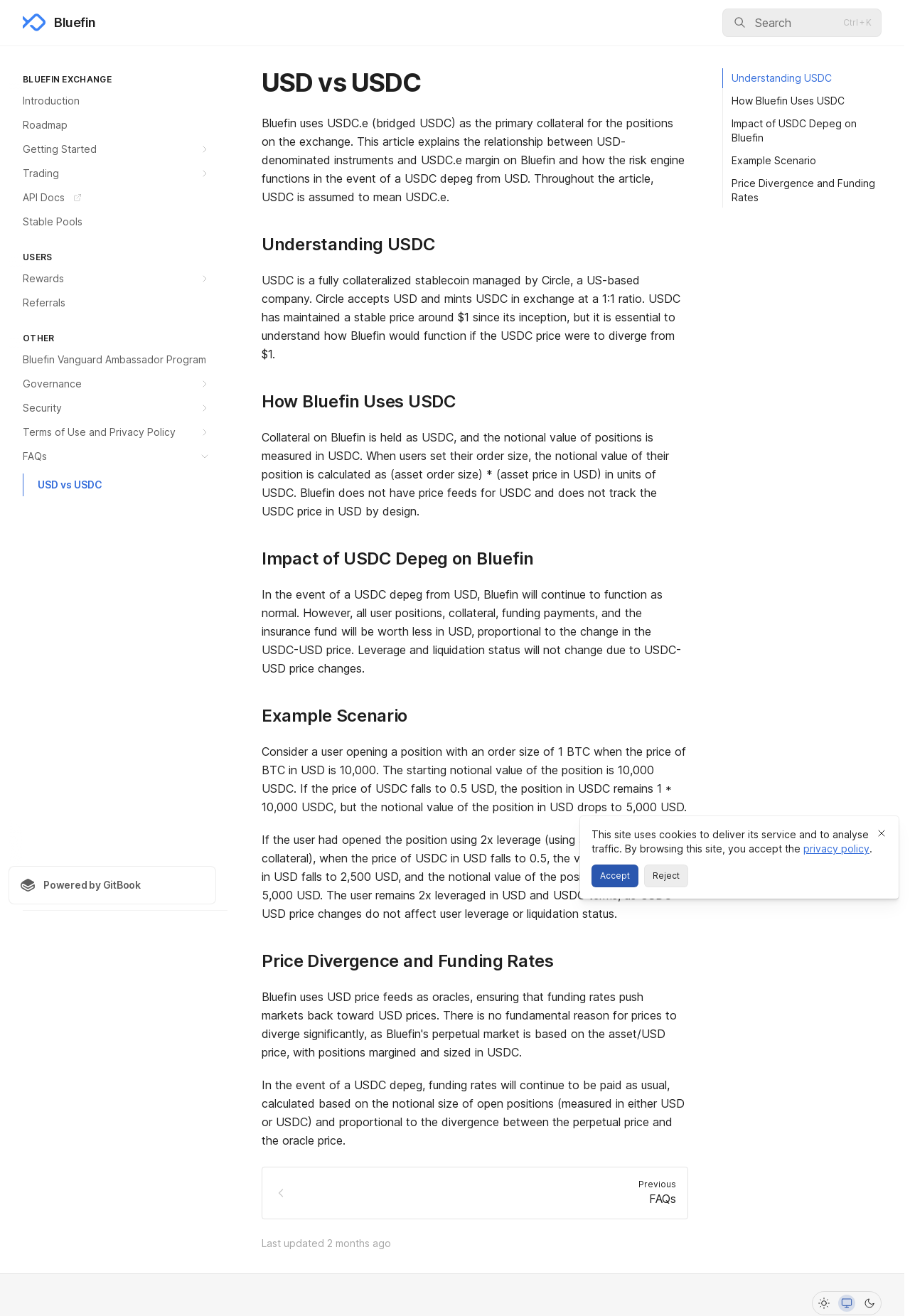What is the theme of the webpage currently set to?
Using the information from the image, provide a comprehensive answer to the question.

The theme of the webpage can be found in the bottom right corner of the webpage, where it says 'Switch to light theme', 'Switch to system theme', and 'Switch to dark theme'. The 'Switch to system theme' option is currently selected, indicating that the webpage is currently set to the system theme.